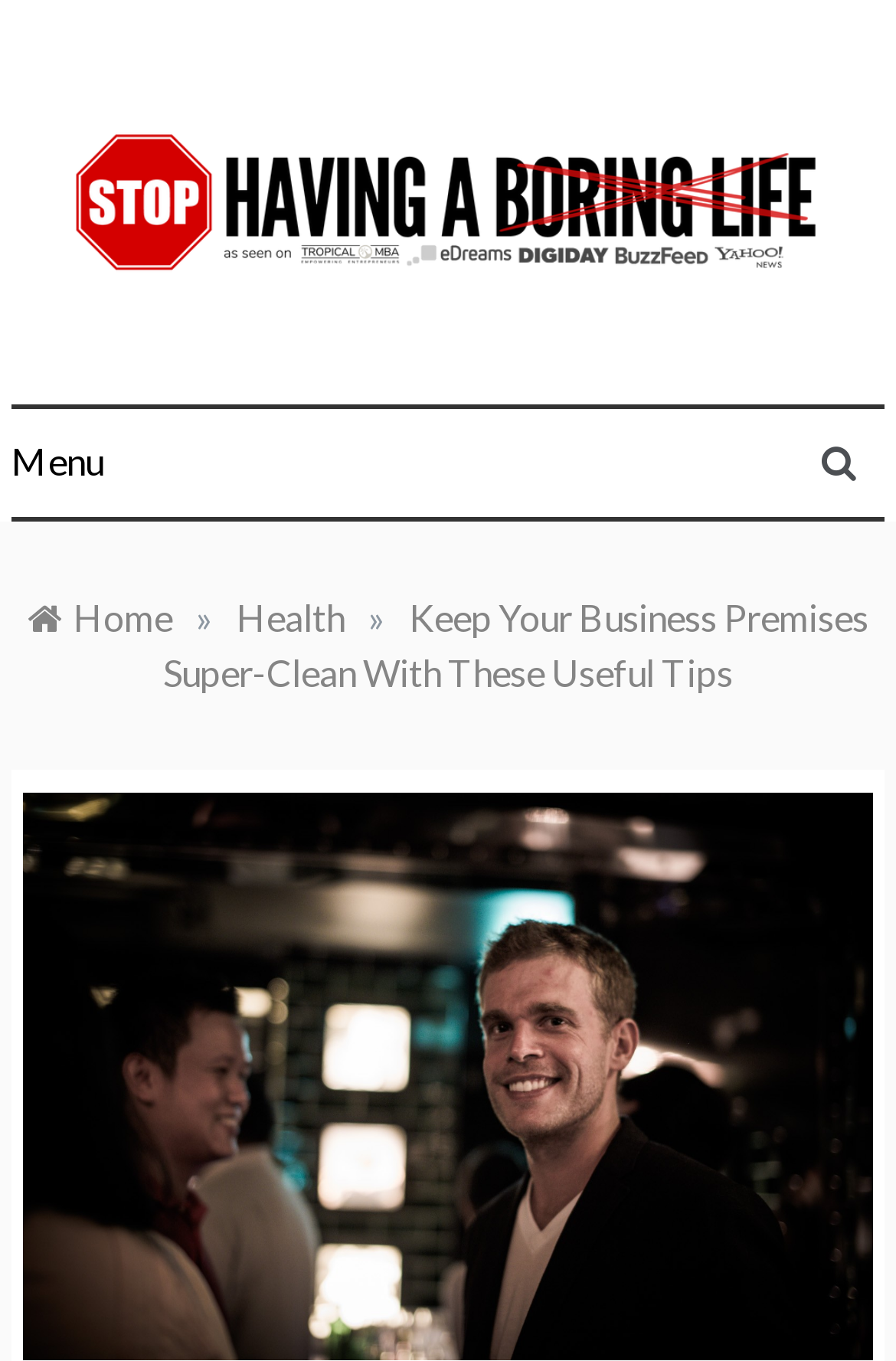Locate the bounding box of the UI element based on this description: "Menu". Provide four float numbers between 0 and 1 as [left, top, right, bottom].

[0.013, 0.301, 0.115, 0.38]